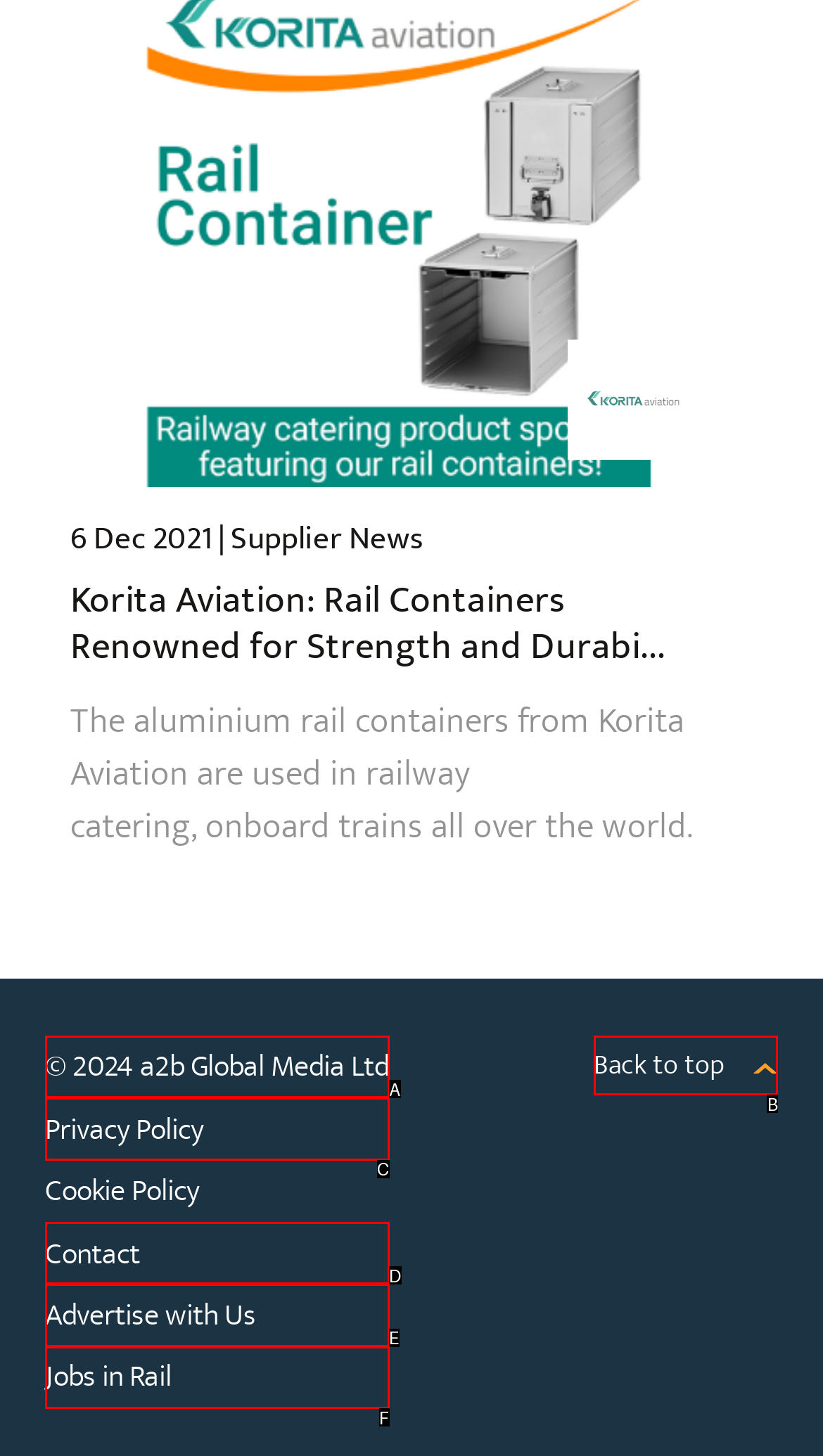Refer to the element description: Contact and identify the matching HTML element. State your answer with the appropriate letter.

D